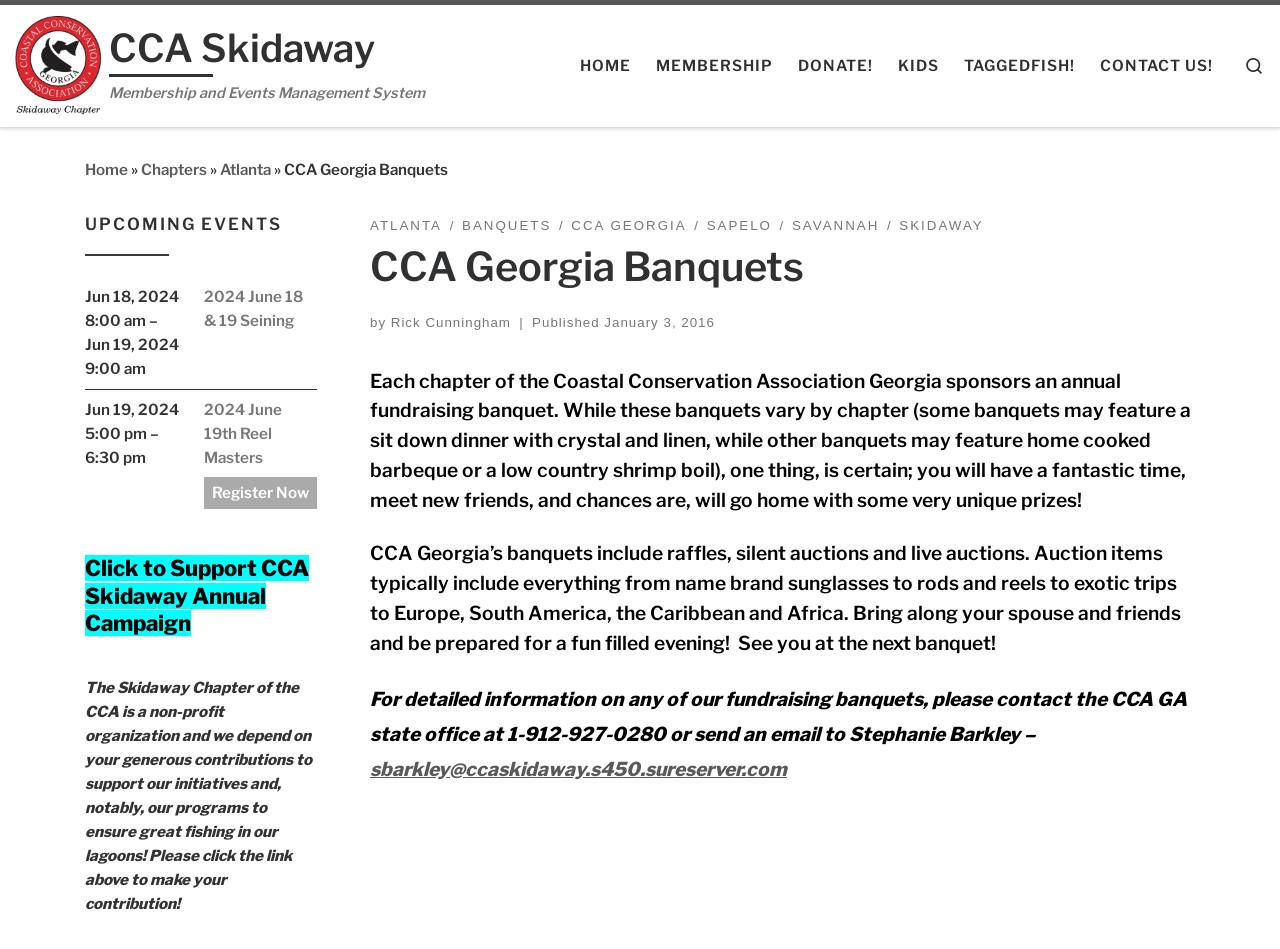Identify and extract the main heading from the webpage.

CCA Georgia Banquets